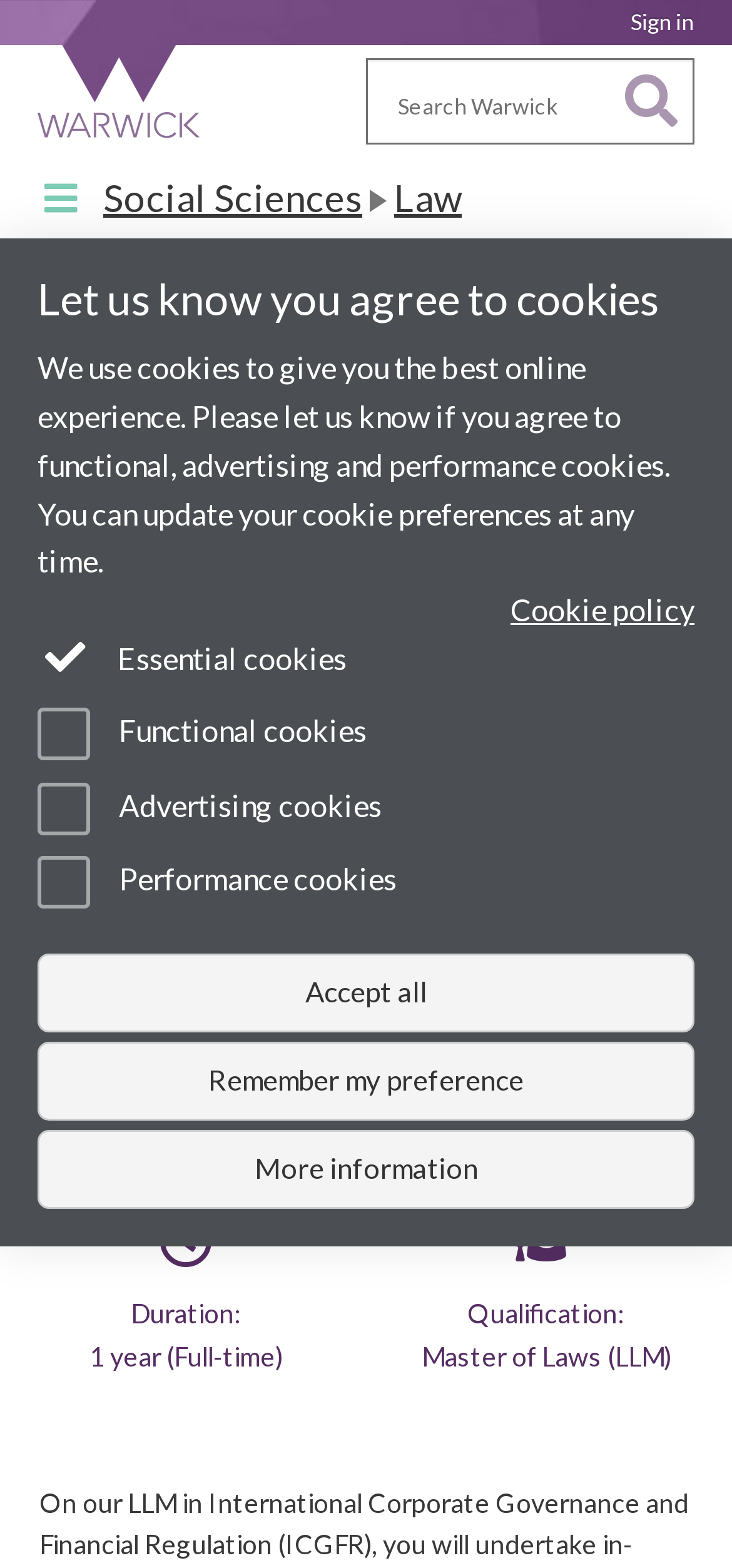Specify the bounding box coordinates of the element's area that should be clicked to execute the given instruction: "Study with us". The coordinates should be four float numbers between 0 and 1, i.e., [left, top, right, bottom].

[0.051, 0.166, 0.272, 0.192]